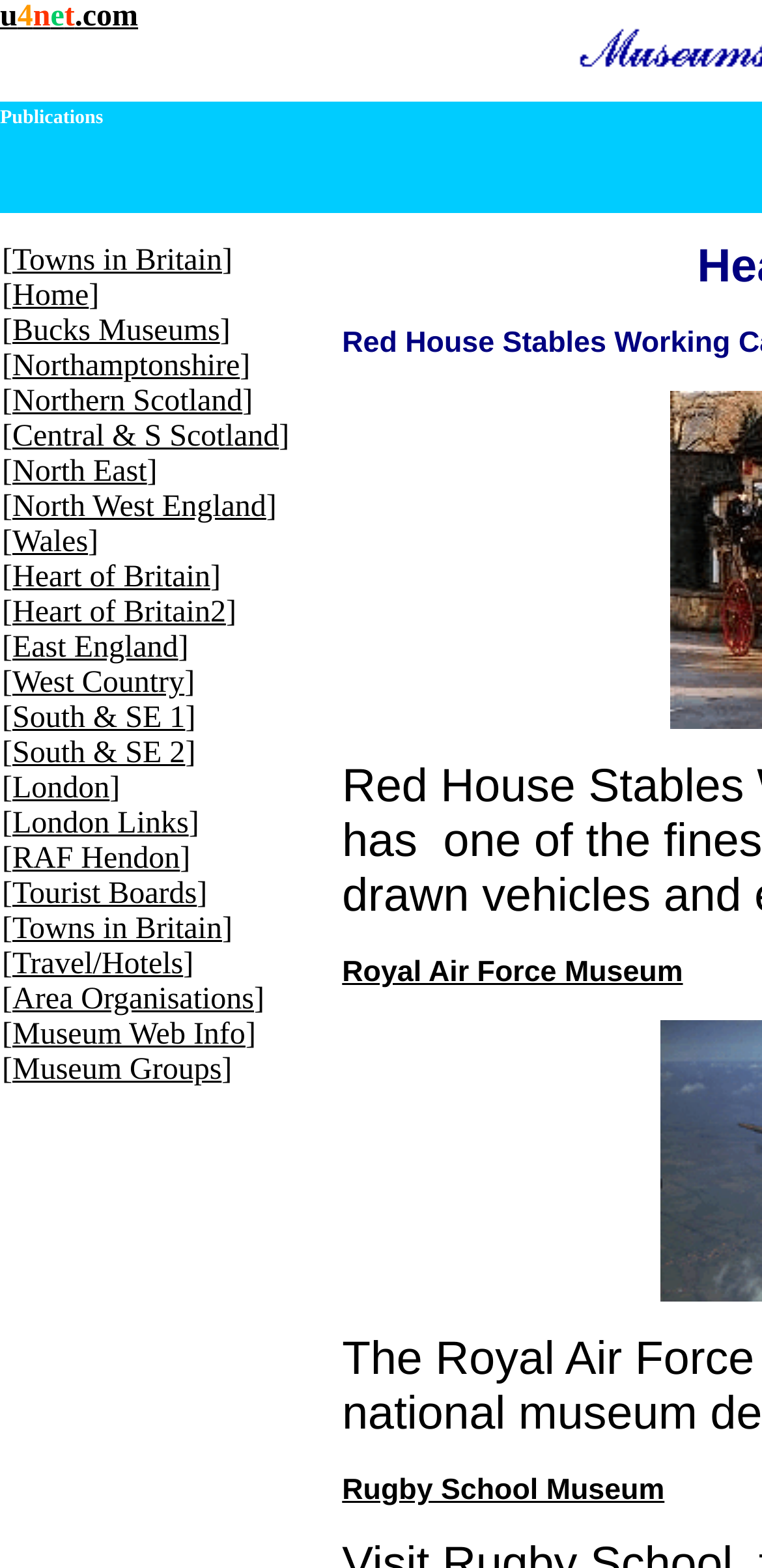Please find the bounding box coordinates of the element that needs to be clicked to perform the following instruction: "visit the Royal Air Force Museum". The bounding box coordinates should be four float numbers between 0 and 1, represented as [left, top, right, bottom].

[0.449, 0.609, 0.896, 0.631]